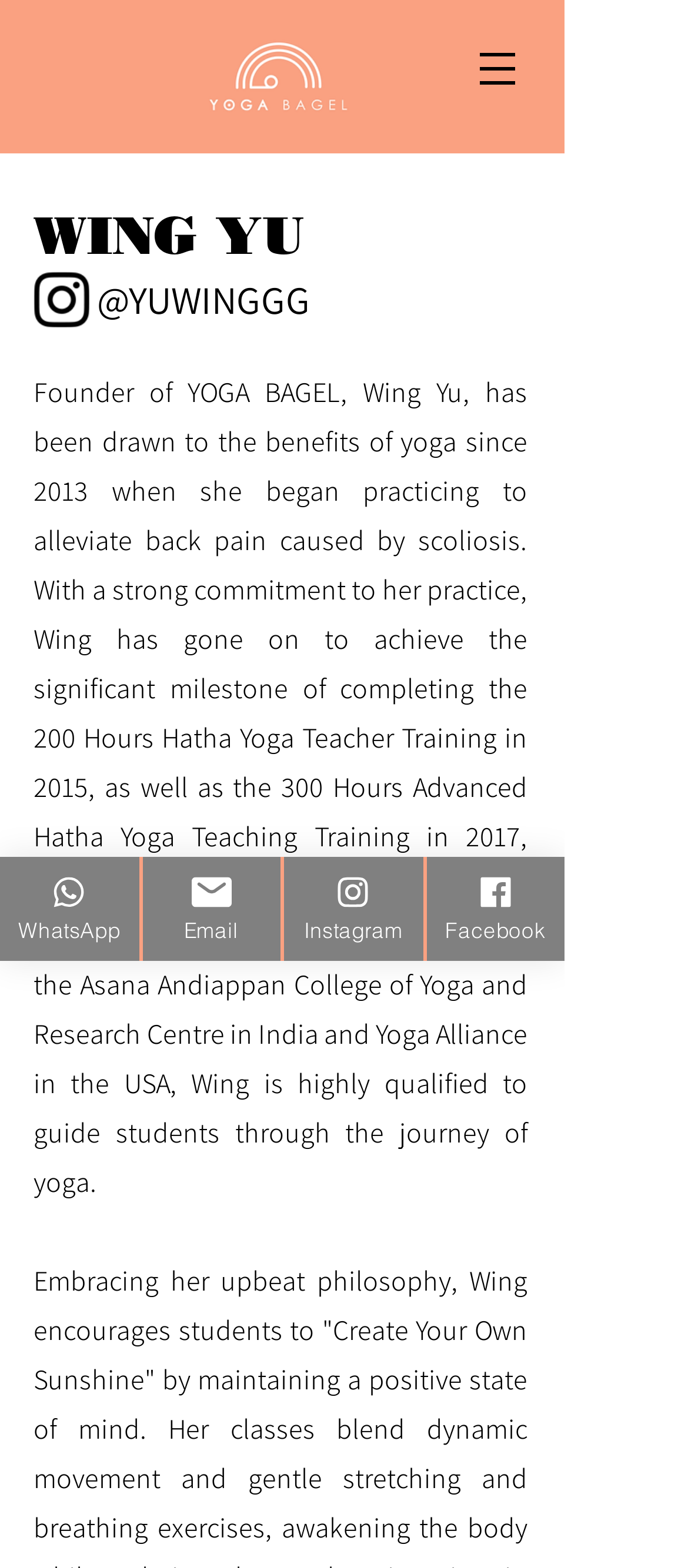Provide an in-depth caption for the elements present on the webpage.

The webpage is about Yoga Bagel HK, founded by Wing Yu. At the top left, there is a logo of Yoga Bagel. Below the logo, there is a navigation menu labeled "Site" with a button that has a popup menu. To the right of the navigation menu, there is a heading "WING YU" in a prominent position. 

Under the heading, there is a social bar with links to Instagram, Facebook, and other social media platforms, each accompanied by its respective icon. Below the social bar, there is a brief introduction to Wing Yu, the founder of Yoga Bagel, which describes her background and qualifications as a yoga instructor. 

On the left side of the page, there are three links to WhatsApp, Email, and Instagram, each accompanied by its respective icon. These links are positioned vertically, with WhatsApp at the top, Email in the middle, and Instagram at the bottom.